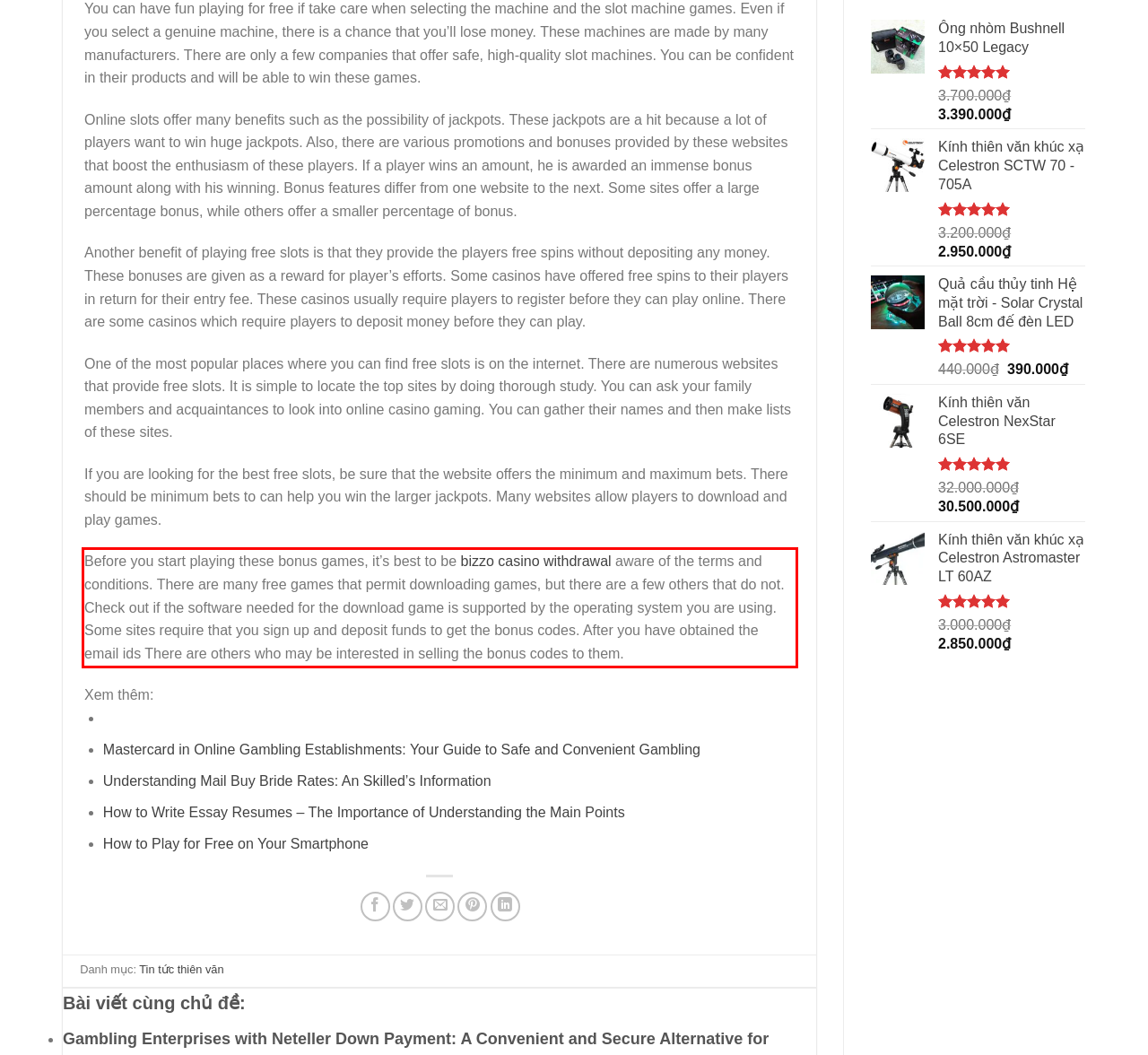Identify the text within the red bounding box on the webpage screenshot and generate the extracted text content.

Before you start playing these bonus games, it’s best to be bizzo casino withdrawal aware of the terms and conditions. There are many free games that permit downloading games, but there are a few others that do not. Check out if the software needed for the download game is supported by the operating system you are using. Some sites require that you sign up and deposit funds to get the bonus codes. After you have obtained the email ids There are others who may be interested in selling the bonus codes to them.